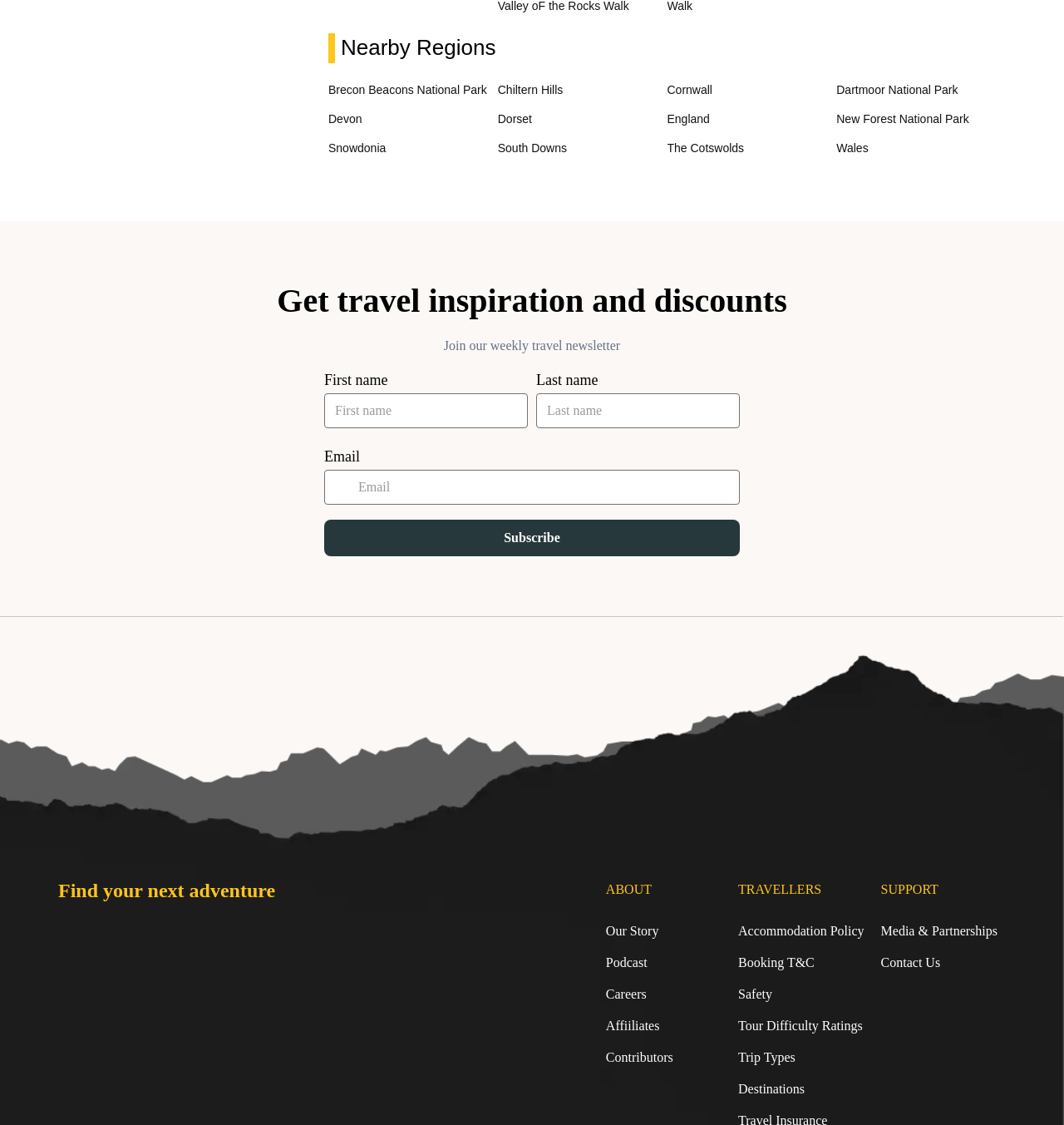Utilize the details in the image to thoroughly answer the following question: What is the last link in the ABOUT section?

The last link in the ABOUT section is 'Affiliates', which is a link element located at the bottom of the webpage with a bounding box of [0.551, 0.957, 0.658, 0.985].